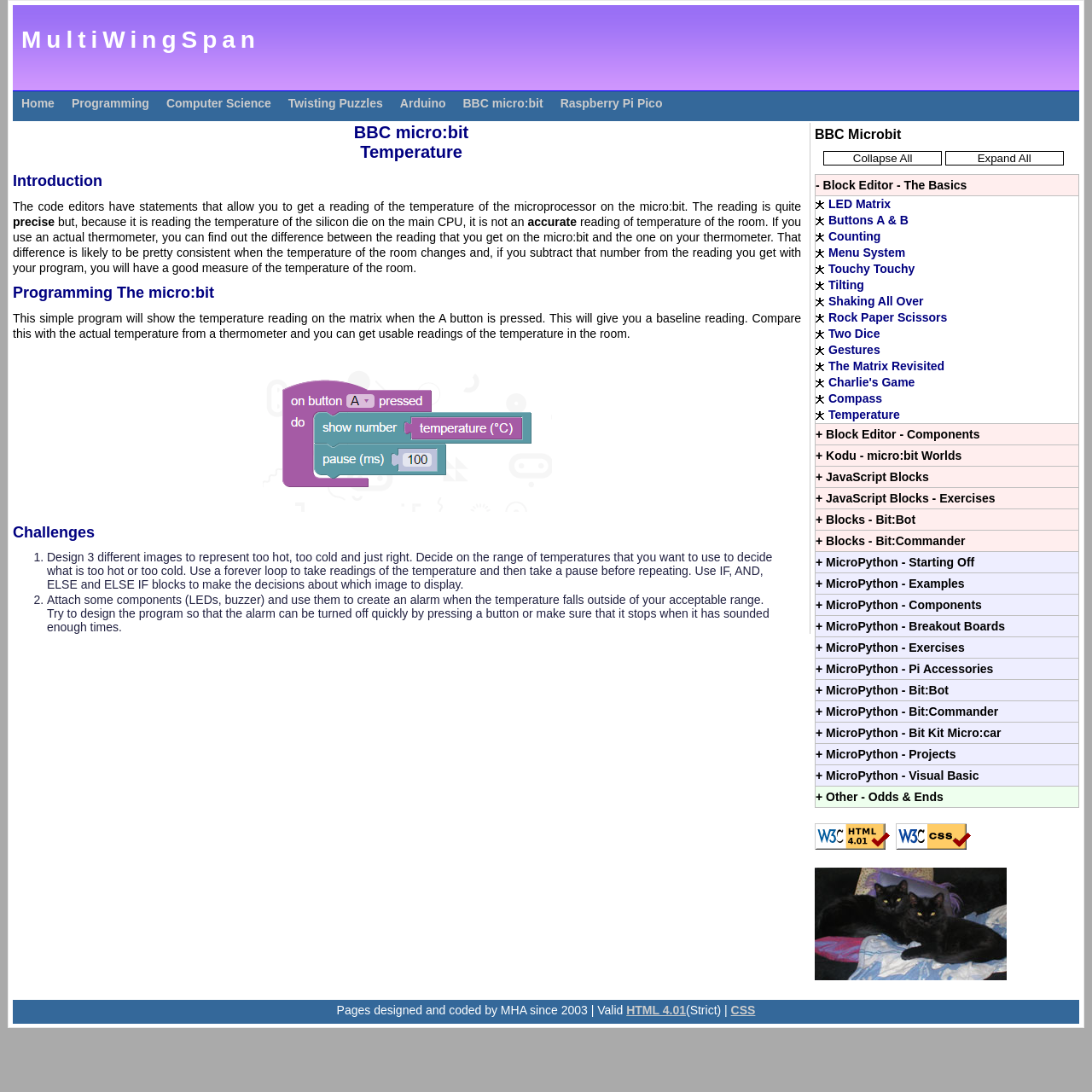Please examine the image and provide a detailed answer to the question: What is the purpose of the forever loop in the program?

The forever loop is used to take readings of the temperature and then take a pause before repeating, as stated in the 'Challenges' section, which means the program will continuously take temperature readings and update the display accordingly.